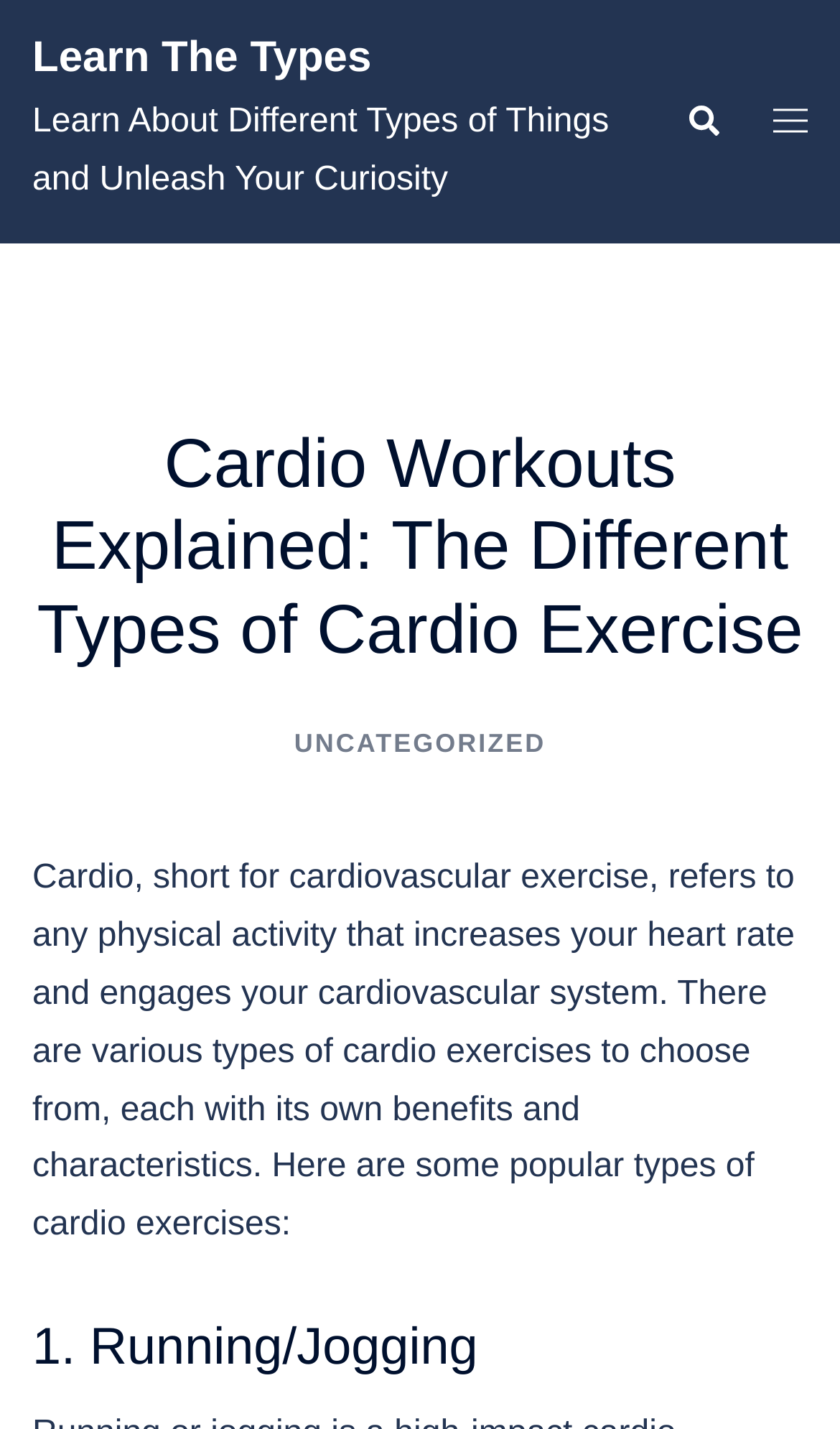Locate the bounding box of the user interface element based on this description: "Learn The Types".

[0.038, 0.024, 0.442, 0.057]